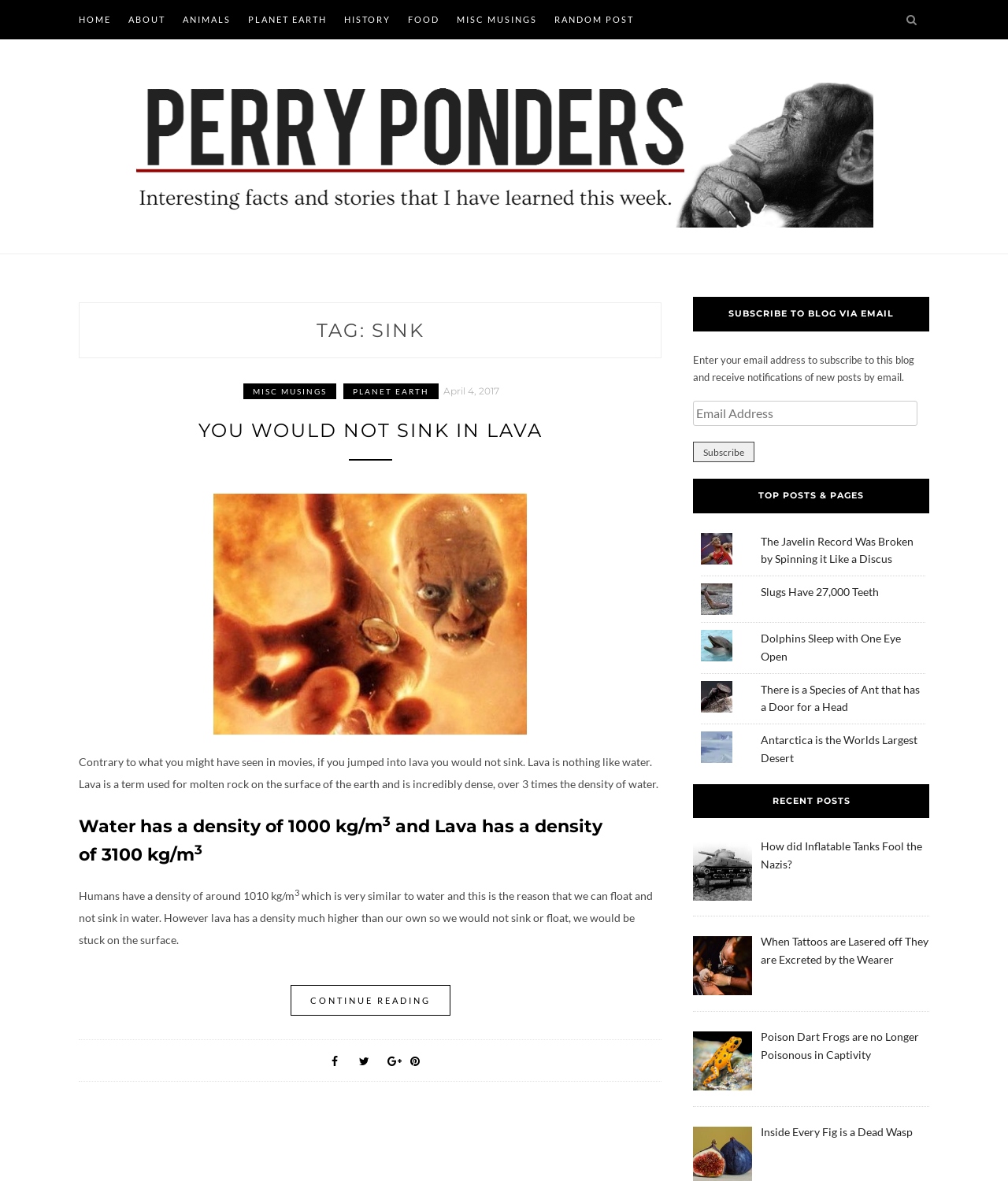Could you highlight the region that needs to be clicked to execute the instruction: "Click on the HOME link"?

[0.078, 0.0, 0.11, 0.033]